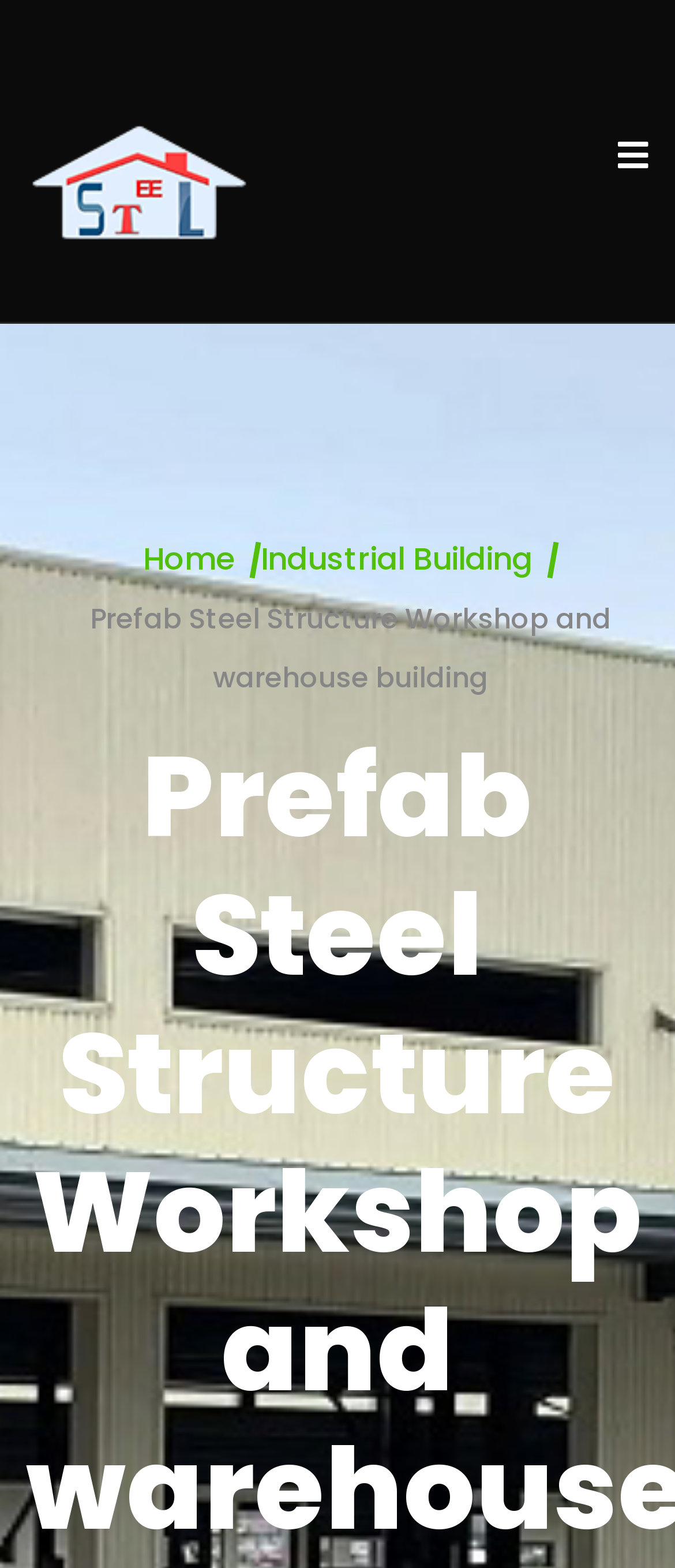What is the name of the company?
Provide a concise answer using a single word or phrase based on the image.

Qingdao Steel Building Co., Ltd